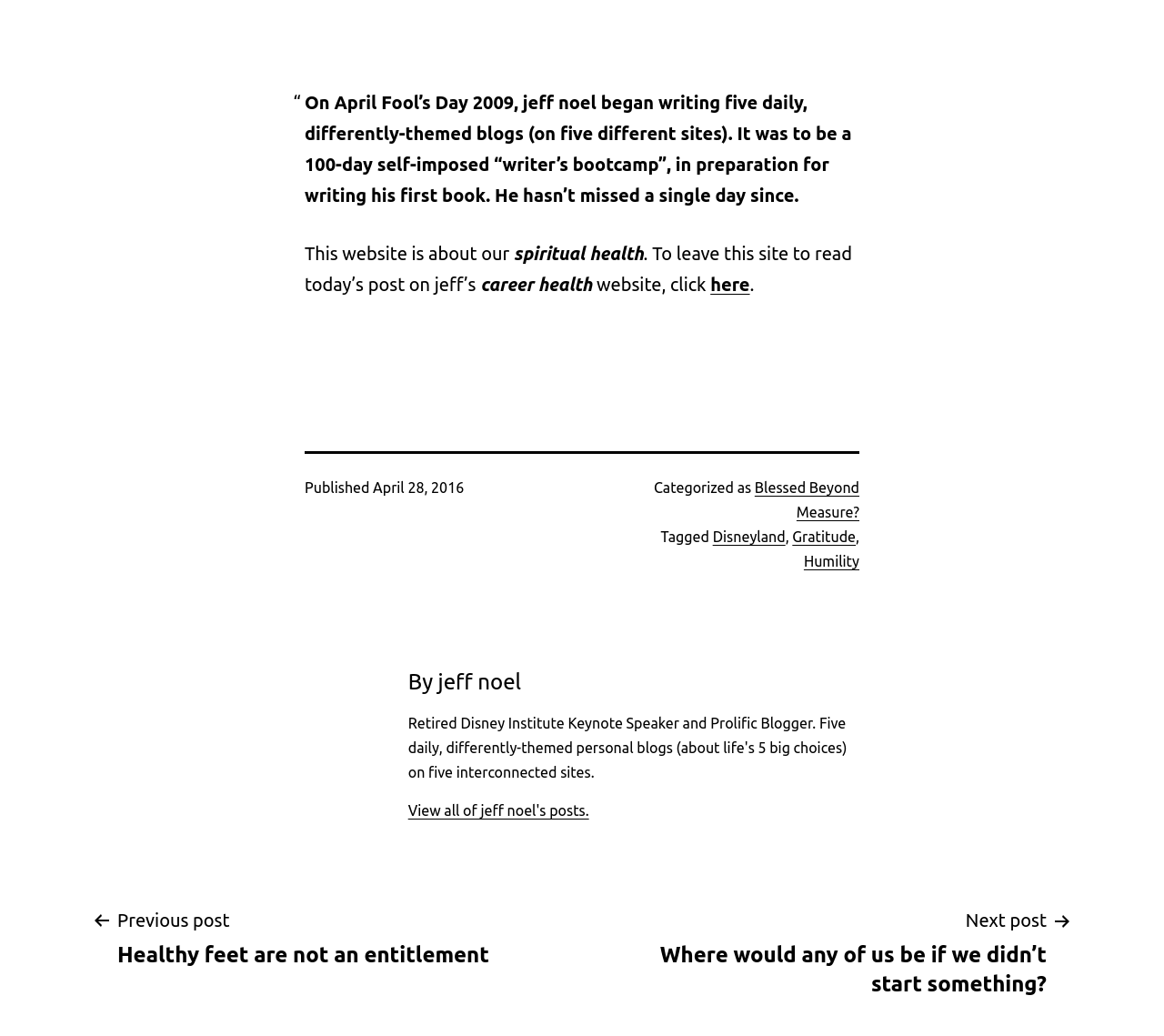Using the webpage screenshot, find the UI element described by Blessed Beyond Measure?. Provide the bounding box coordinates in the format (top-left x, top-left y, bottom-right x, bottom-right y), ensuring all values are floating point numbers between 0 and 1.

[0.648, 0.462, 0.738, 0.502]